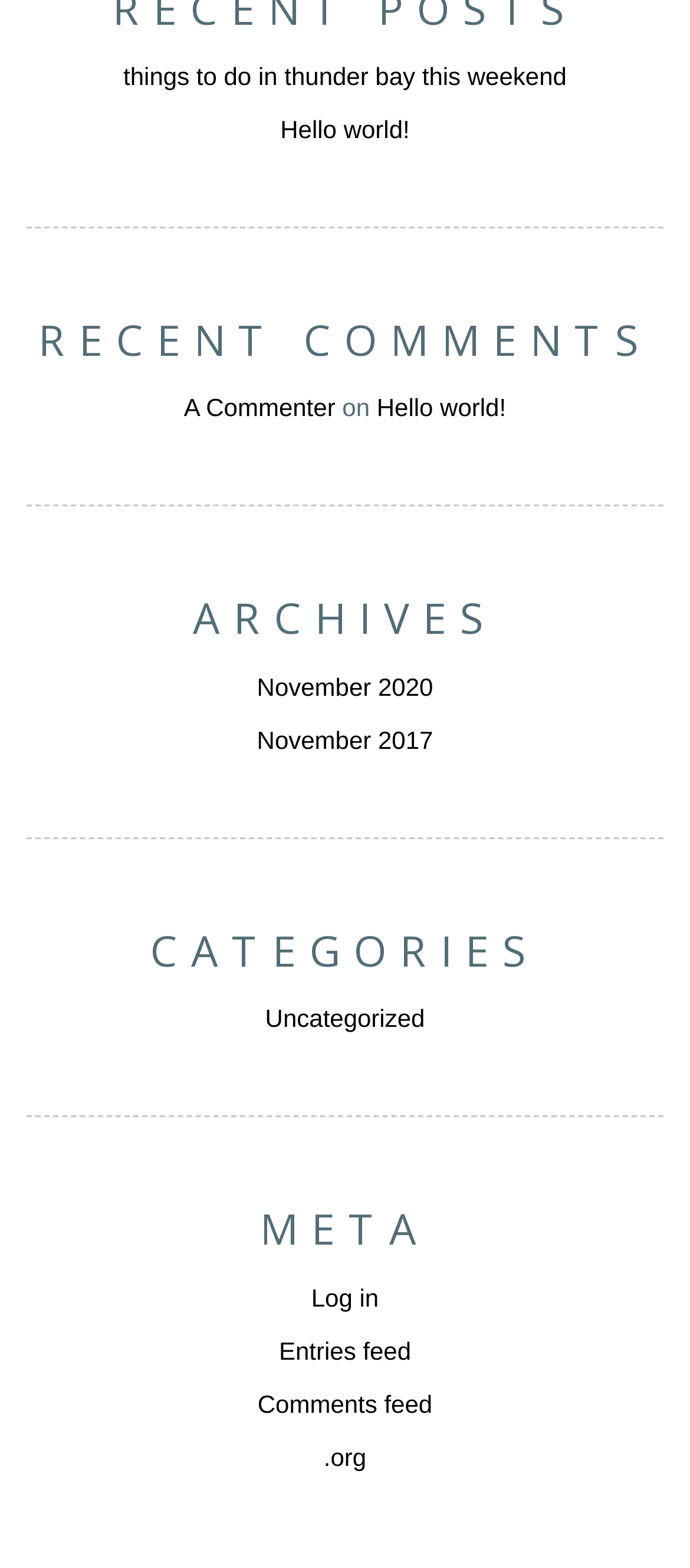Please determine the bounding box coordinates of the section I need to click to accomplish this instruction: "log in to the website".

[0.451, 0.818, 0.549, 0.836]